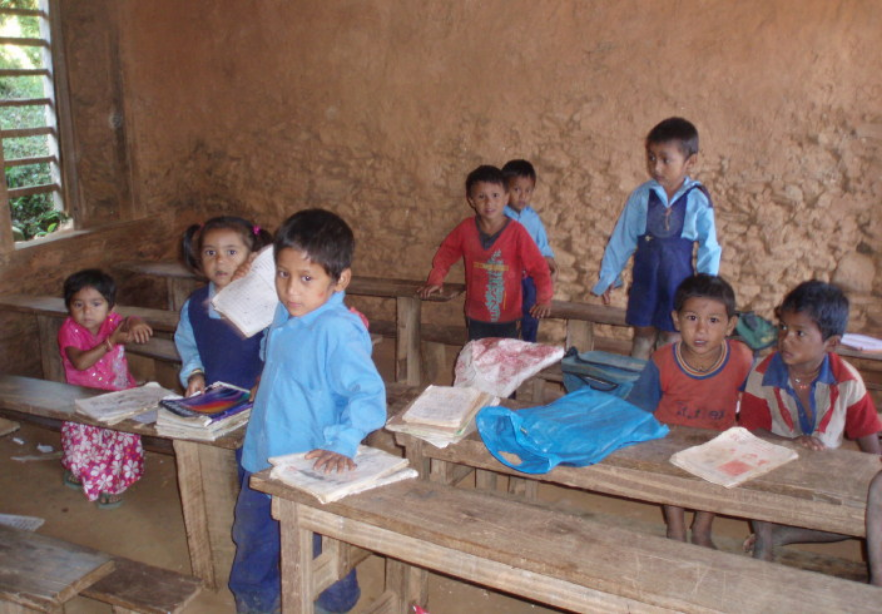Provide a brief response to the question below using one word or phrase:
What color is the girl's dress near the desk?

pink